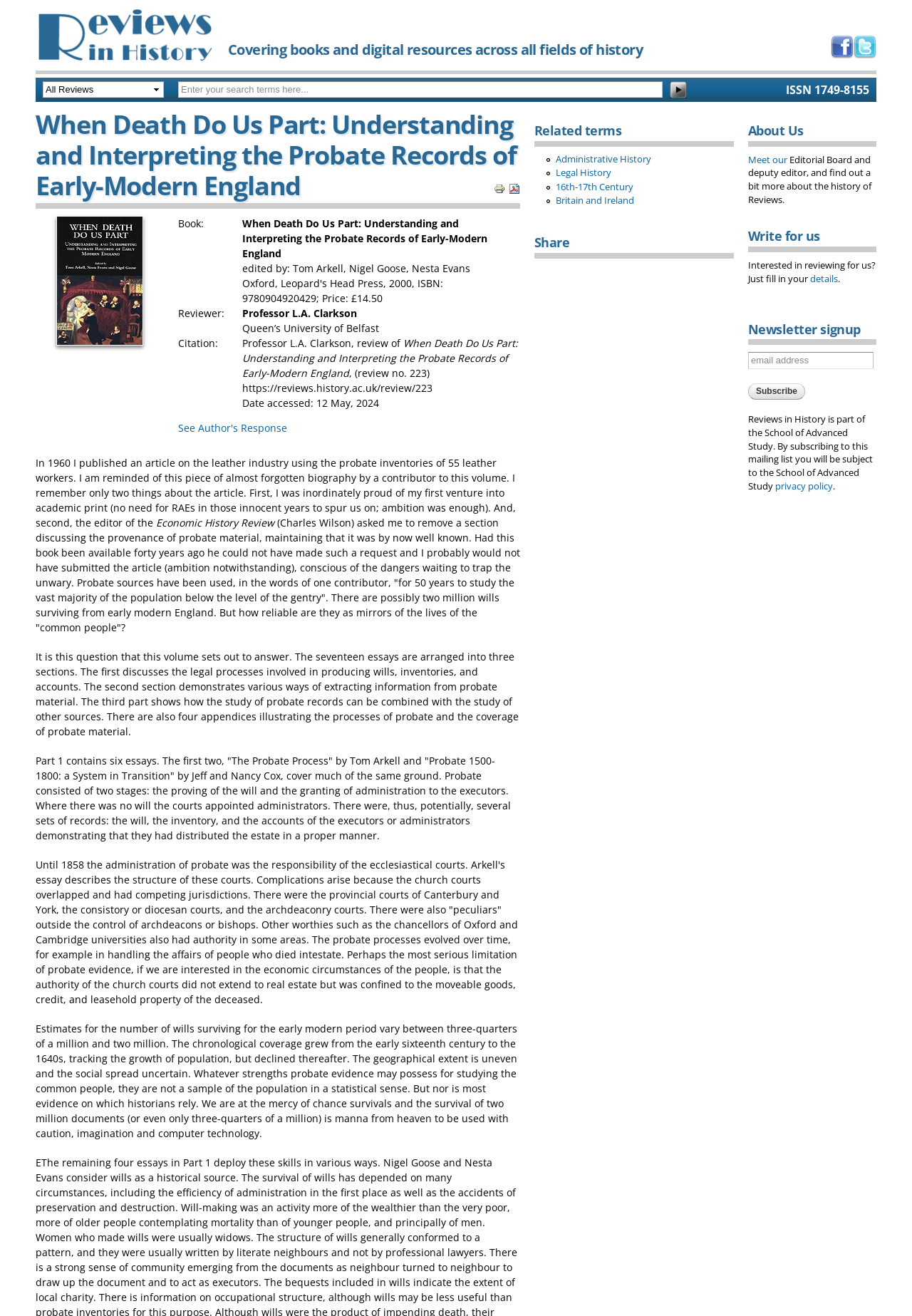How many essays are in the book?
Based on the image, give a one-word or short phrase answer.

seventeen